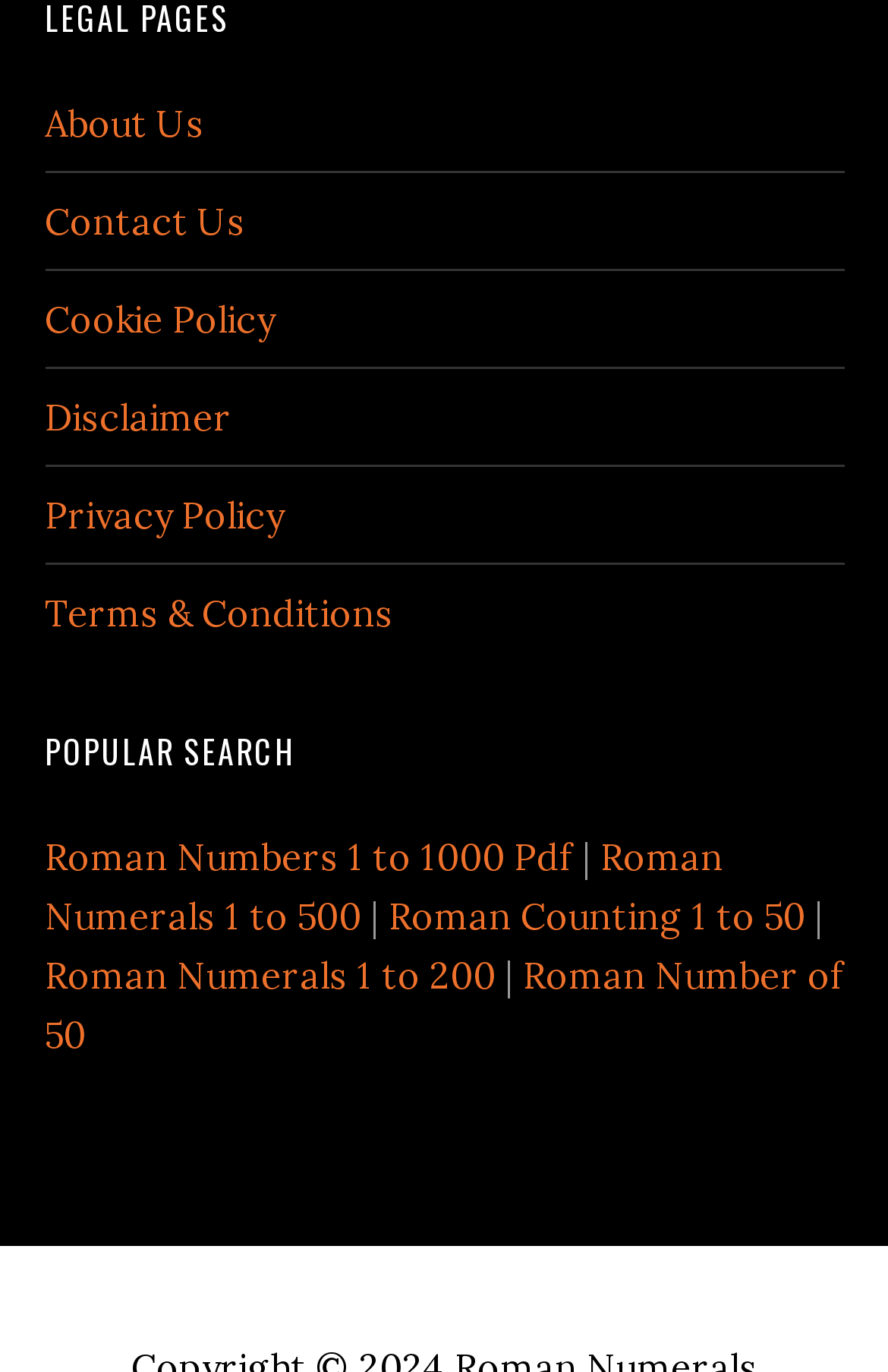What is the purpose of the links on the webpage?
From the screenshot, provide a brief answer in one word or phrase.

Provide resources